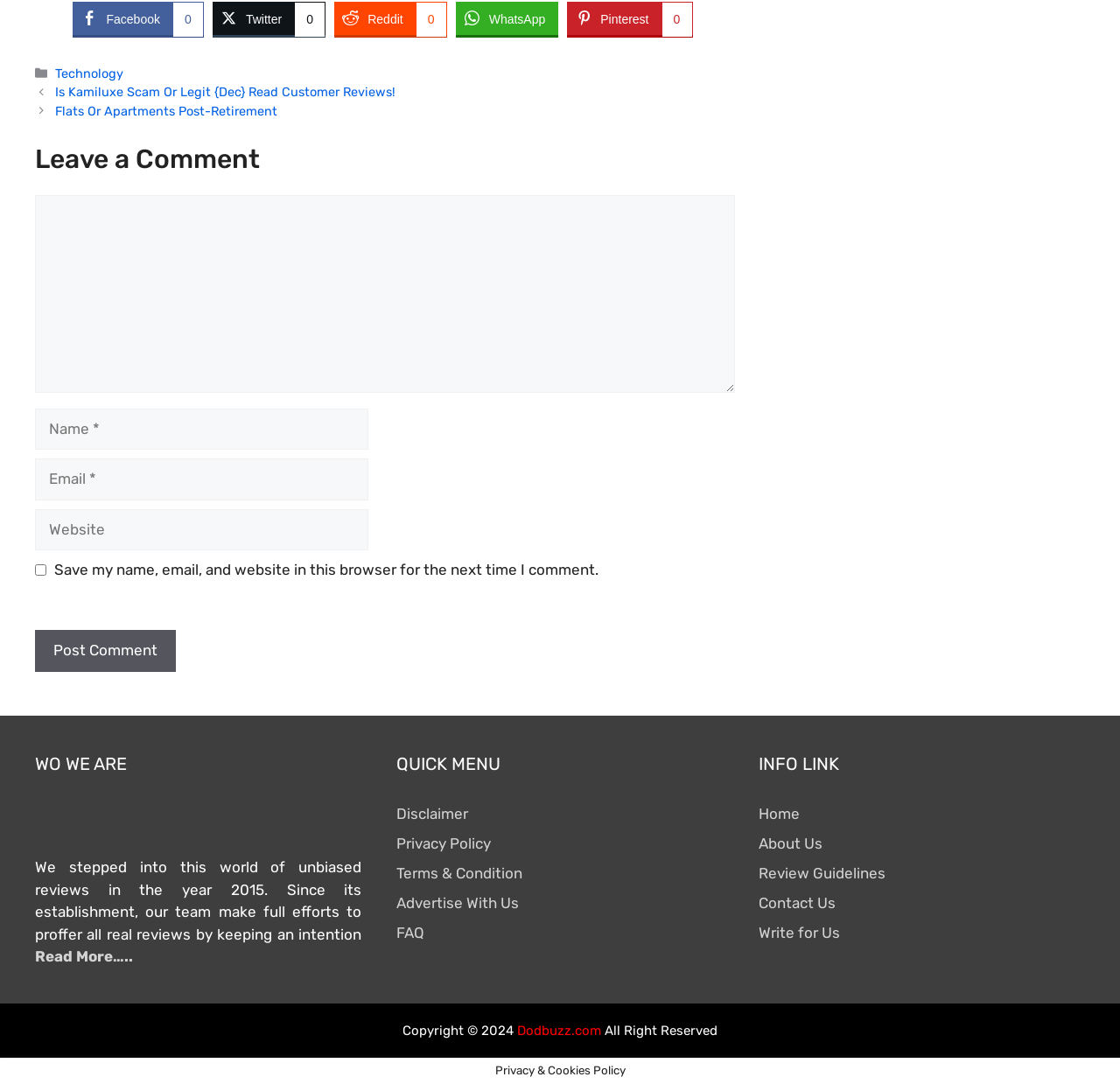Please provide the bounding box coordinates for the element that needs to be clicked to perform the instruction: "Read more about who we are". The coordinates must consist of four float numbers between 0 and 1, formatted as [left, top, right, bottom].

[0.031, 0.874, 0.119, 0.89]